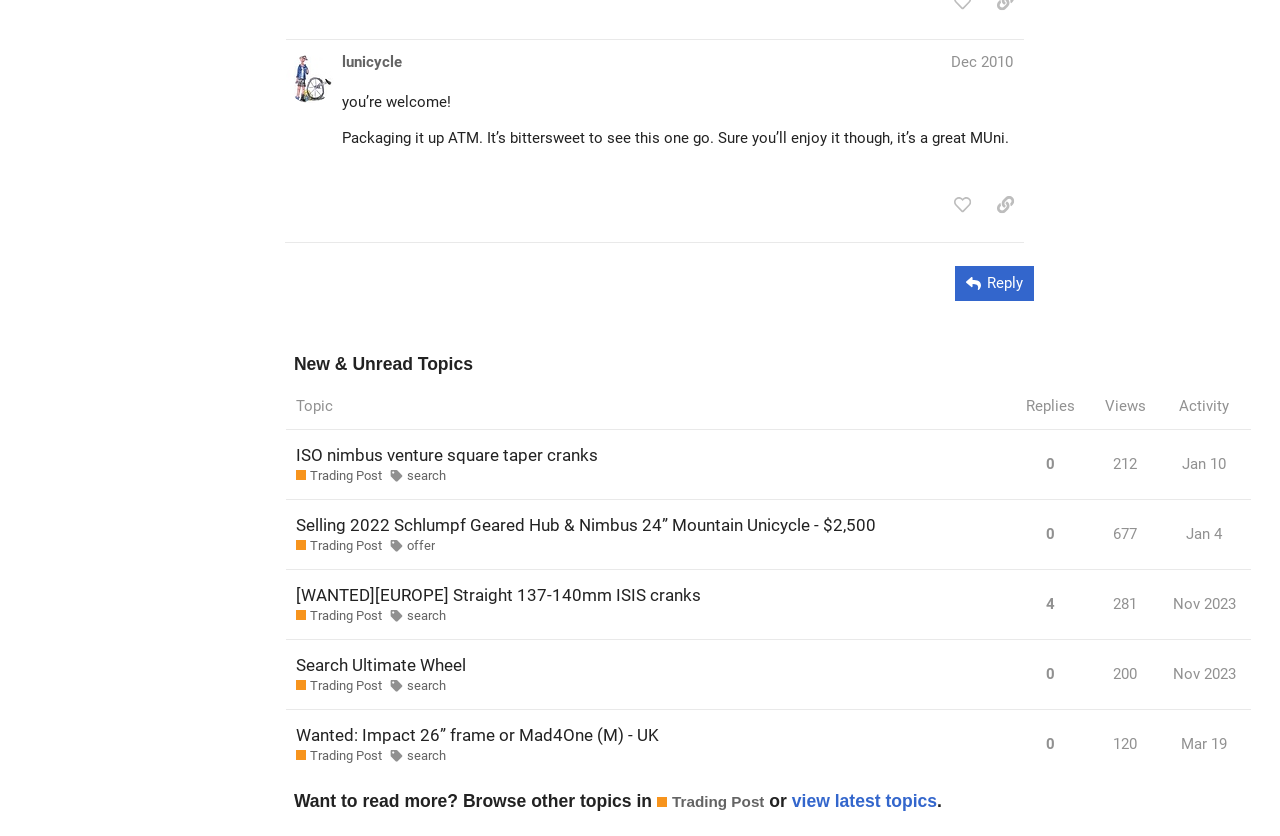Show the bounding box coordinates of the region that should be clicked to follow the instruction: "Reply to the post."

[0.746, 0.318, 0.808, 0.36]